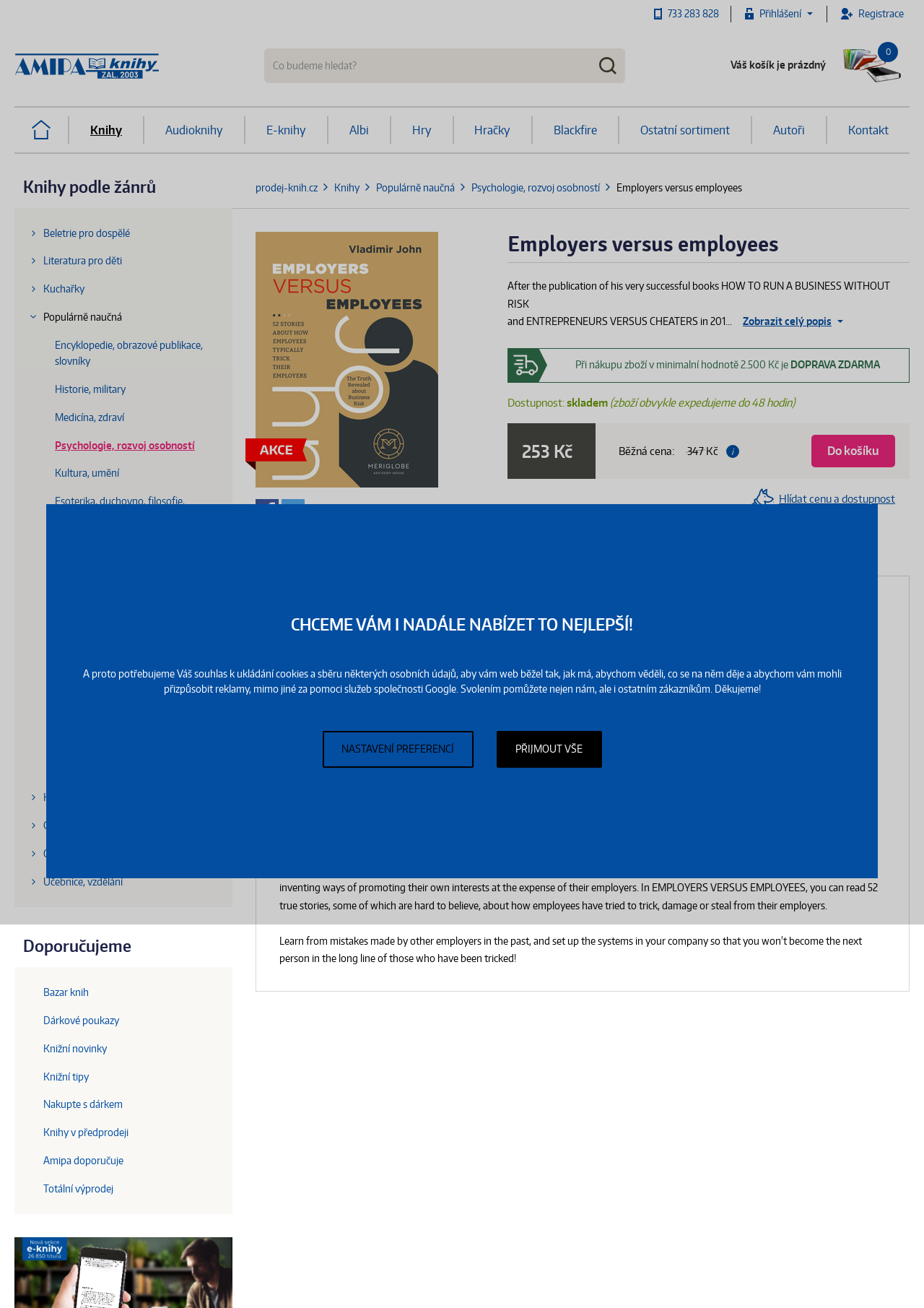Provide a one-word or short-phrase answer to the question:
What is the availability of the book?

In stock